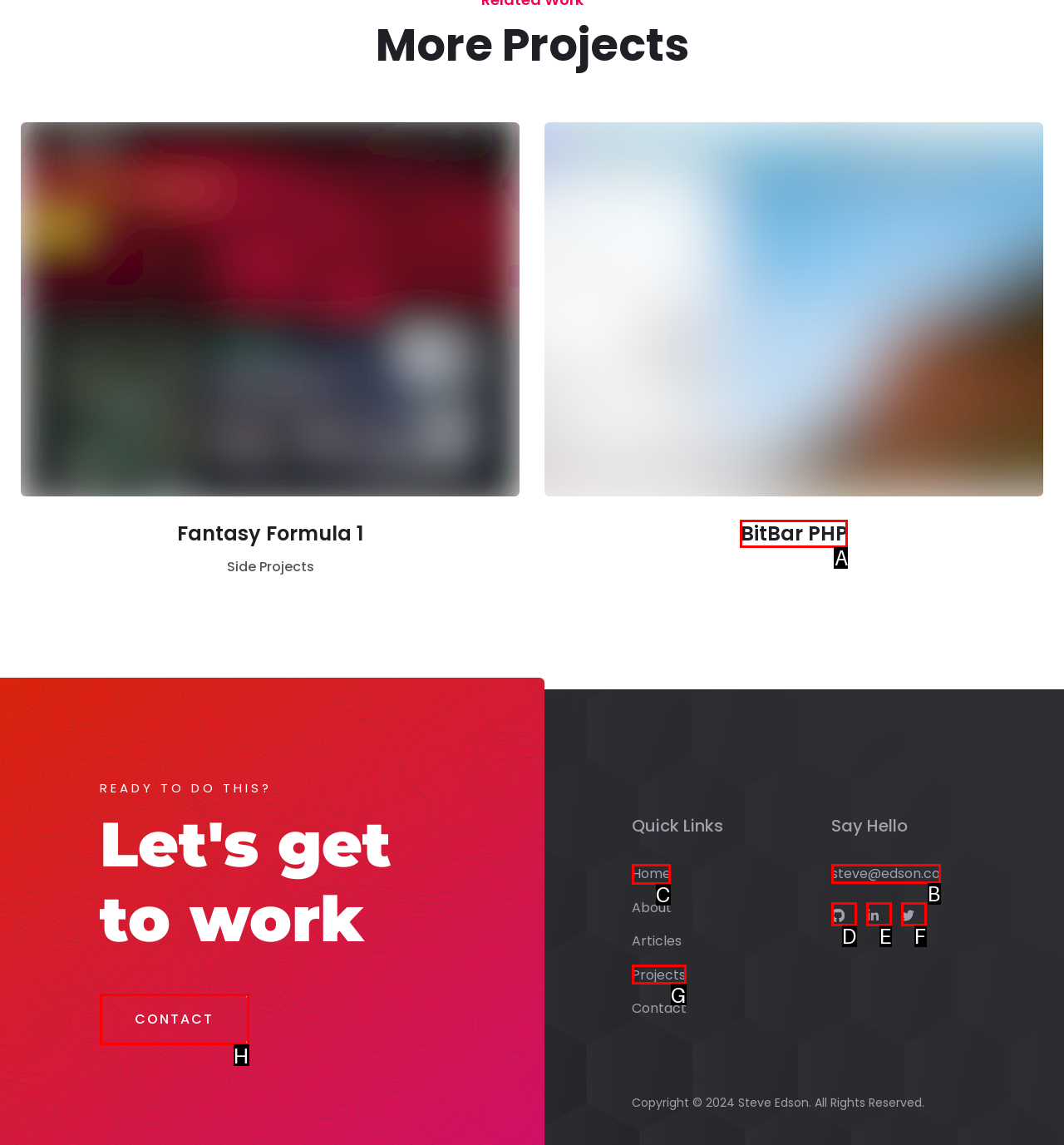Tell me the correct option to click for this task: go to Home page
Write down the option's letter from the given choices.

C